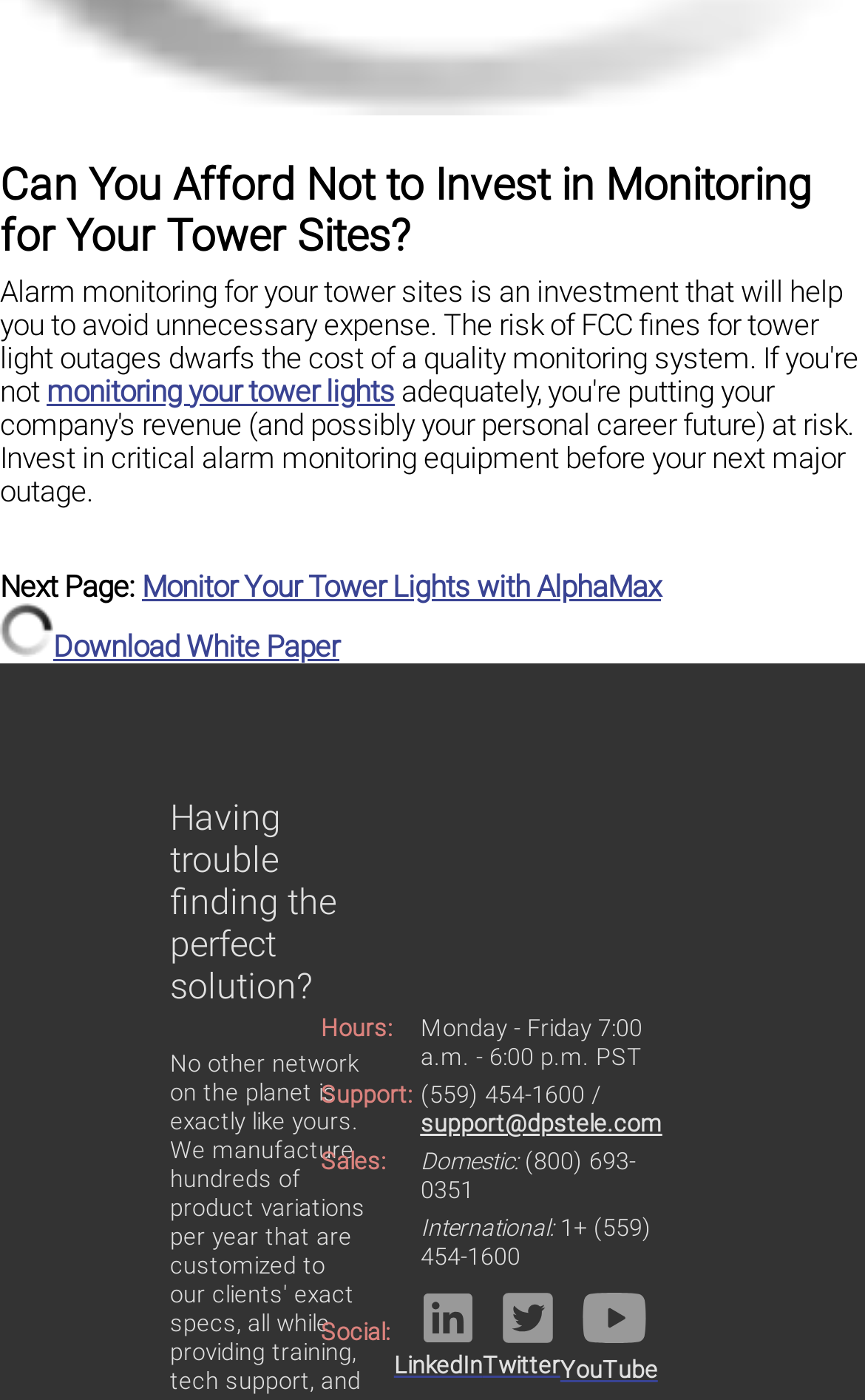Examine the image carefully and respond to the question with a detailed answer: 
What are the office hours mentioned on the webpage?

The LayoutTable section of the webpage contains a table with office hours information, which specifies that the office hours are from Monday to Friday, 7:00 a.m. to 6:00 p.m. PST.